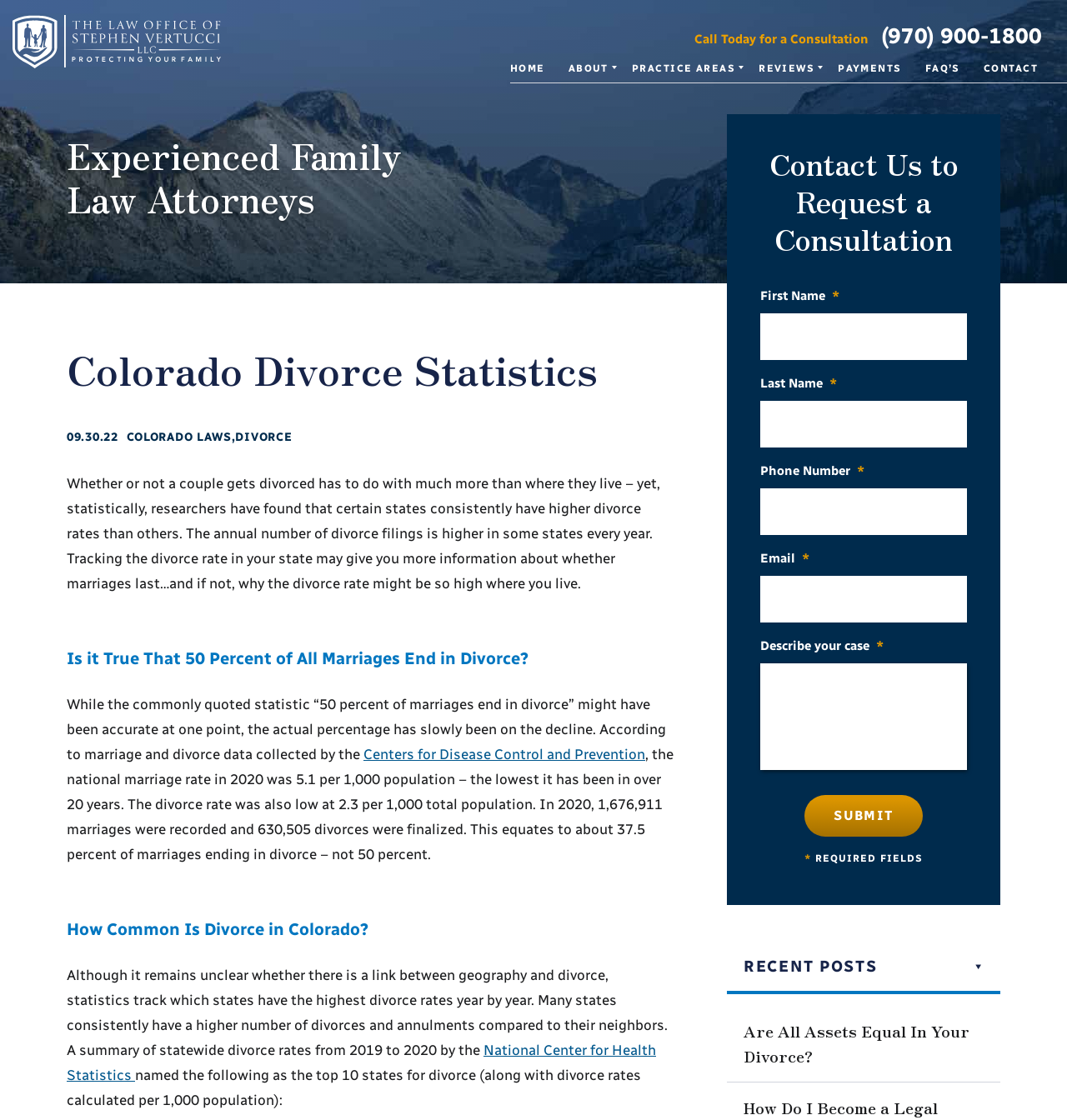What is the purpose of the 'Contact Us' form?
Examine the image and provide an in-depth answer to the question.

The 'Contact Us' form is located at the bottom of the webpage and allows users to input their personal information and a description of their case to request a consultation with the law firm.